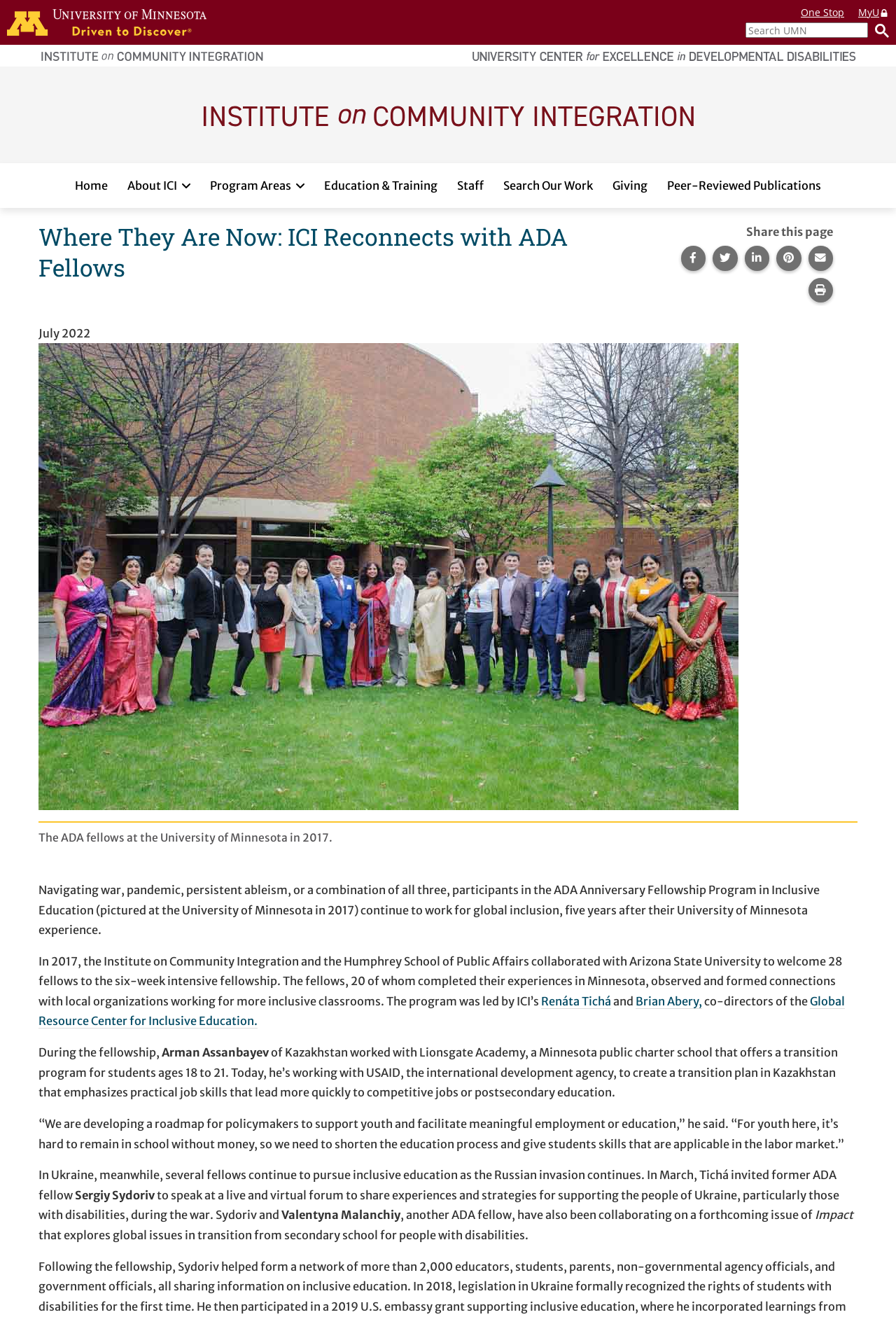What is the search button located next to?
Look at the image and respond with a single word or a short phrase.

Search UMN textbox